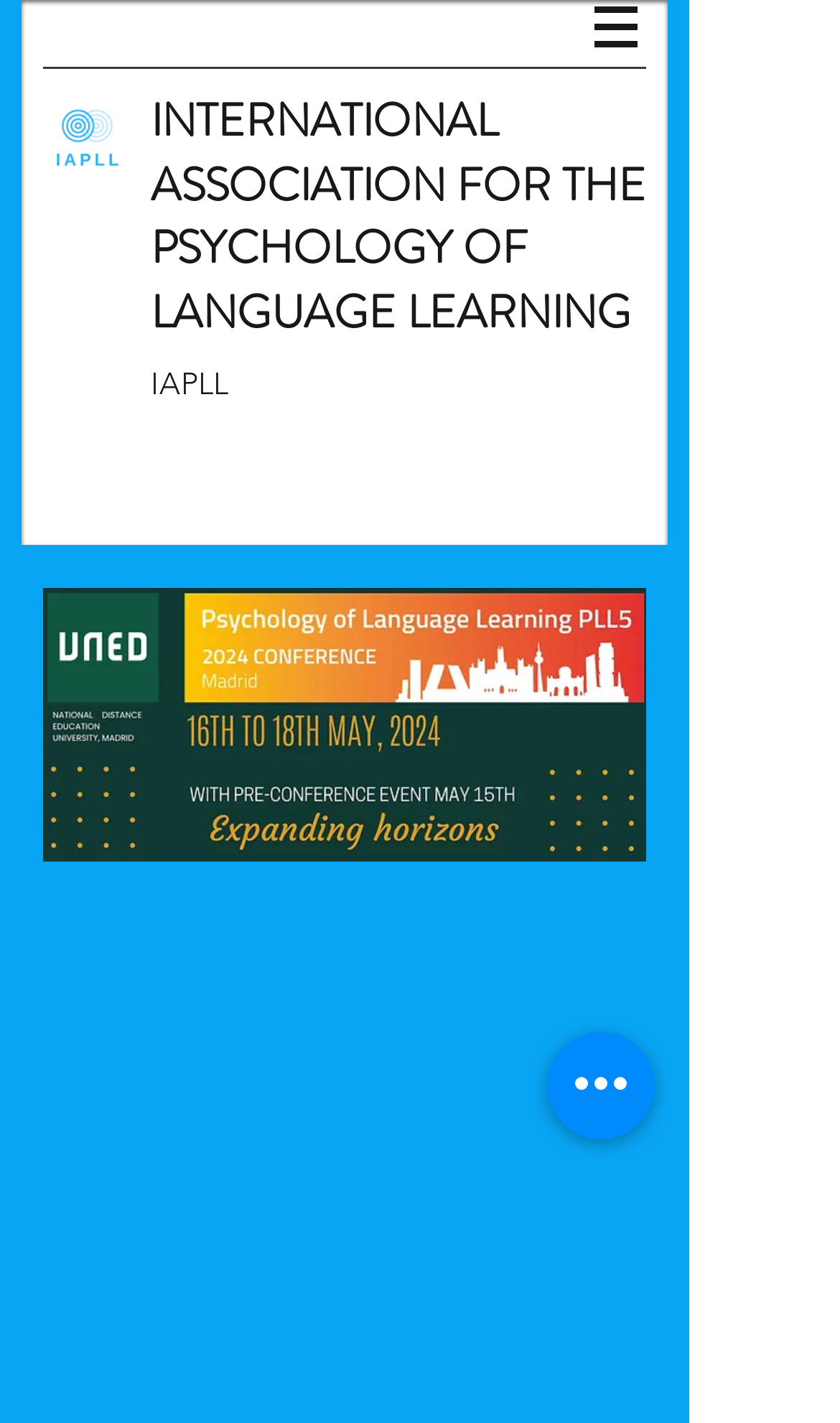Is there an image on the webpage with a person?
Provide a detailed answer to the question using information from the image.

There is an image element with the description '_edited.jpg' which is likely to be an image of a person, possibly a speaker or an organizer, based on its position and context on the webpage.